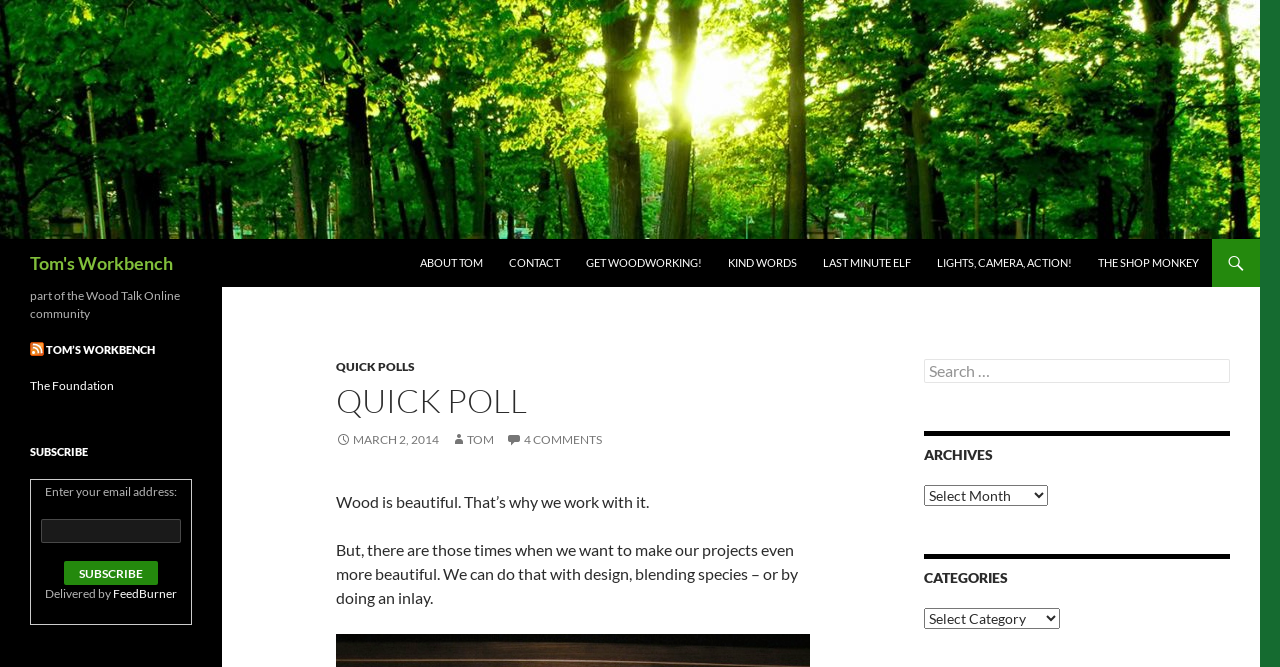Locate the bounding box coordinates of the element that should be clicked to fulfill the instruction: "Subscribe to the newsletter".

[0.05, 0.841, 0.123, 0.877]